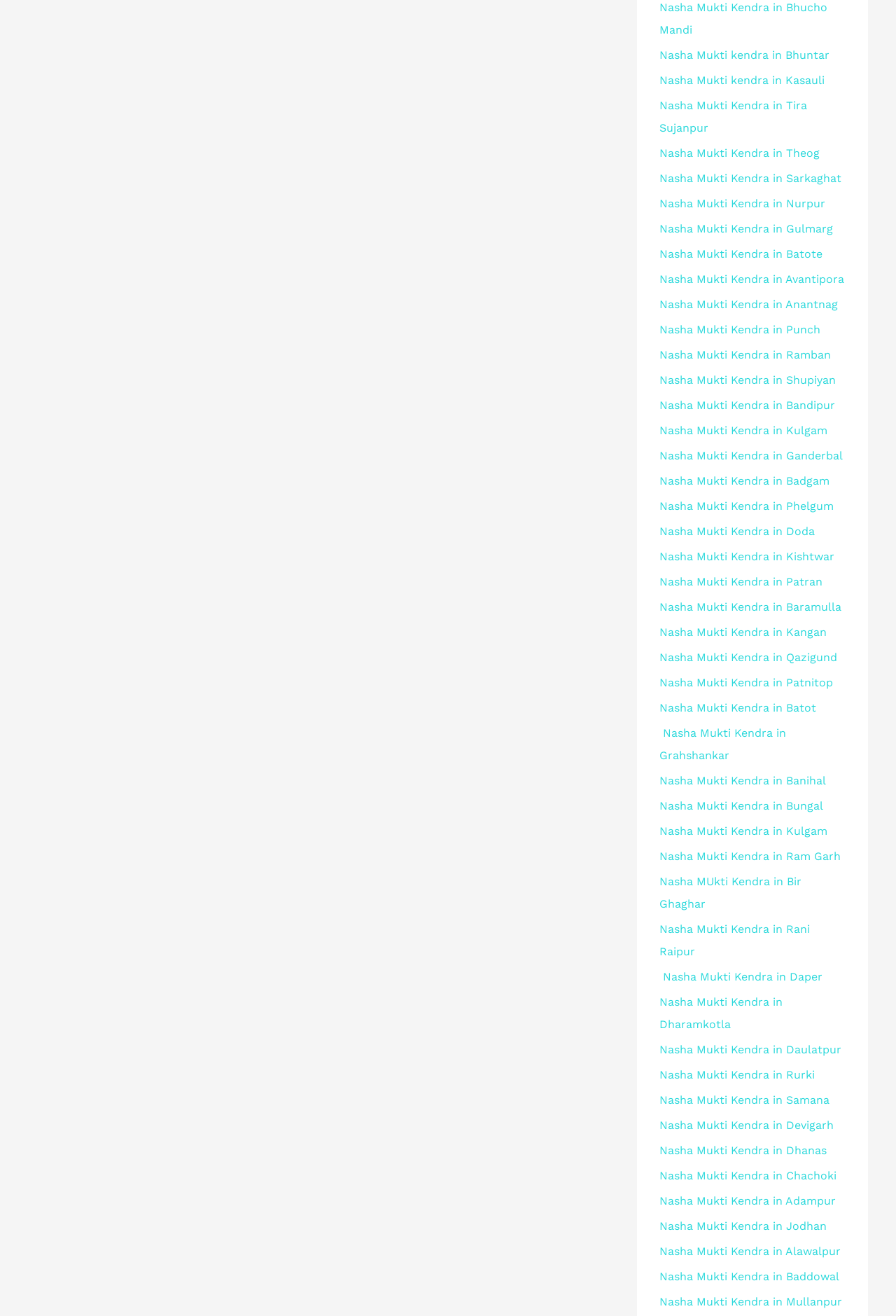Please locate the clickable area by providing the bounding box coordinates to follow this instruction: "Click Nasha Mukti Kendra in Bhucho Mandi".

[0.736, 0.001, 0.923, 0.028]